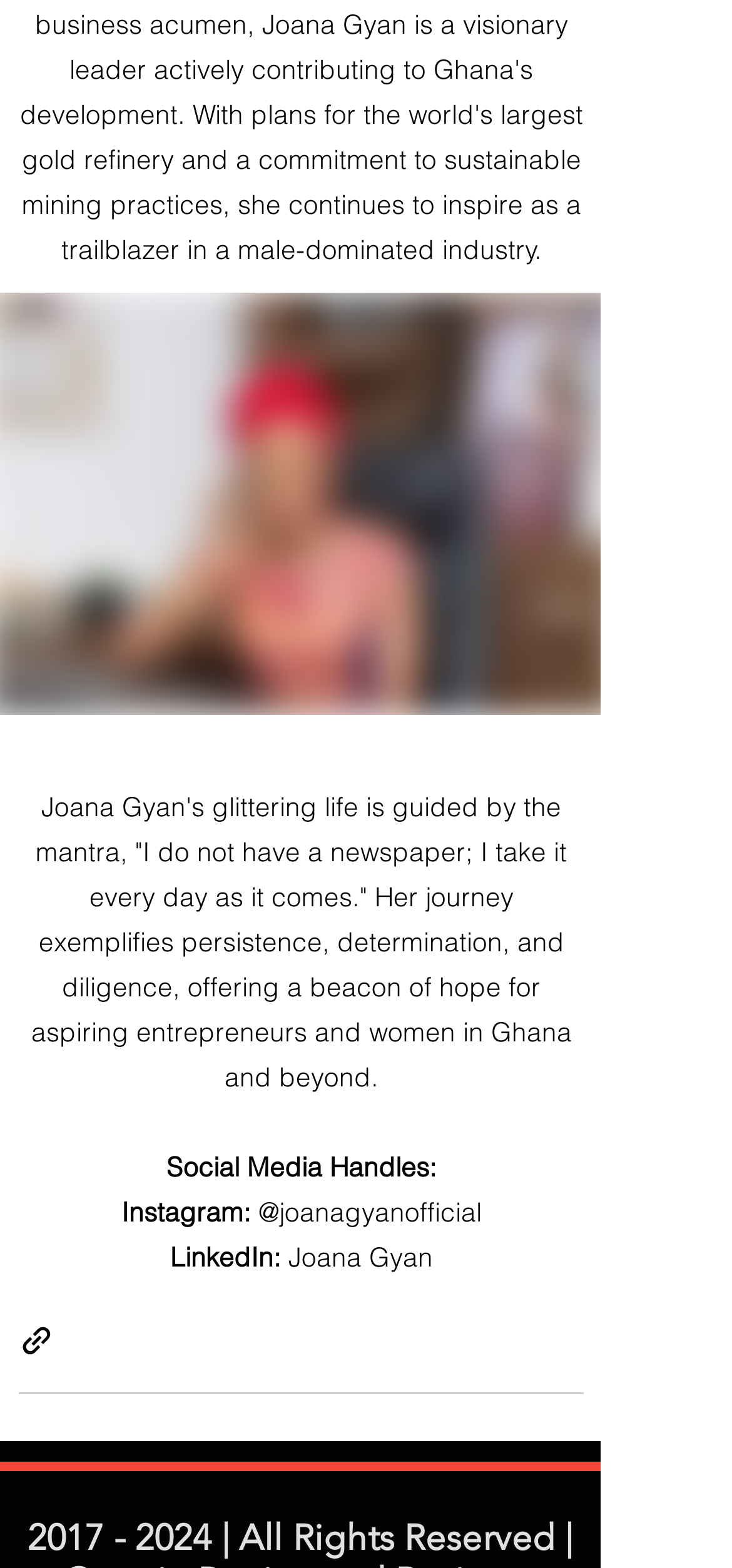Provide a short, one-word or phrase answer to the question below:
What is the social media platform with handle '@joanagyanofficial'?

Instagram